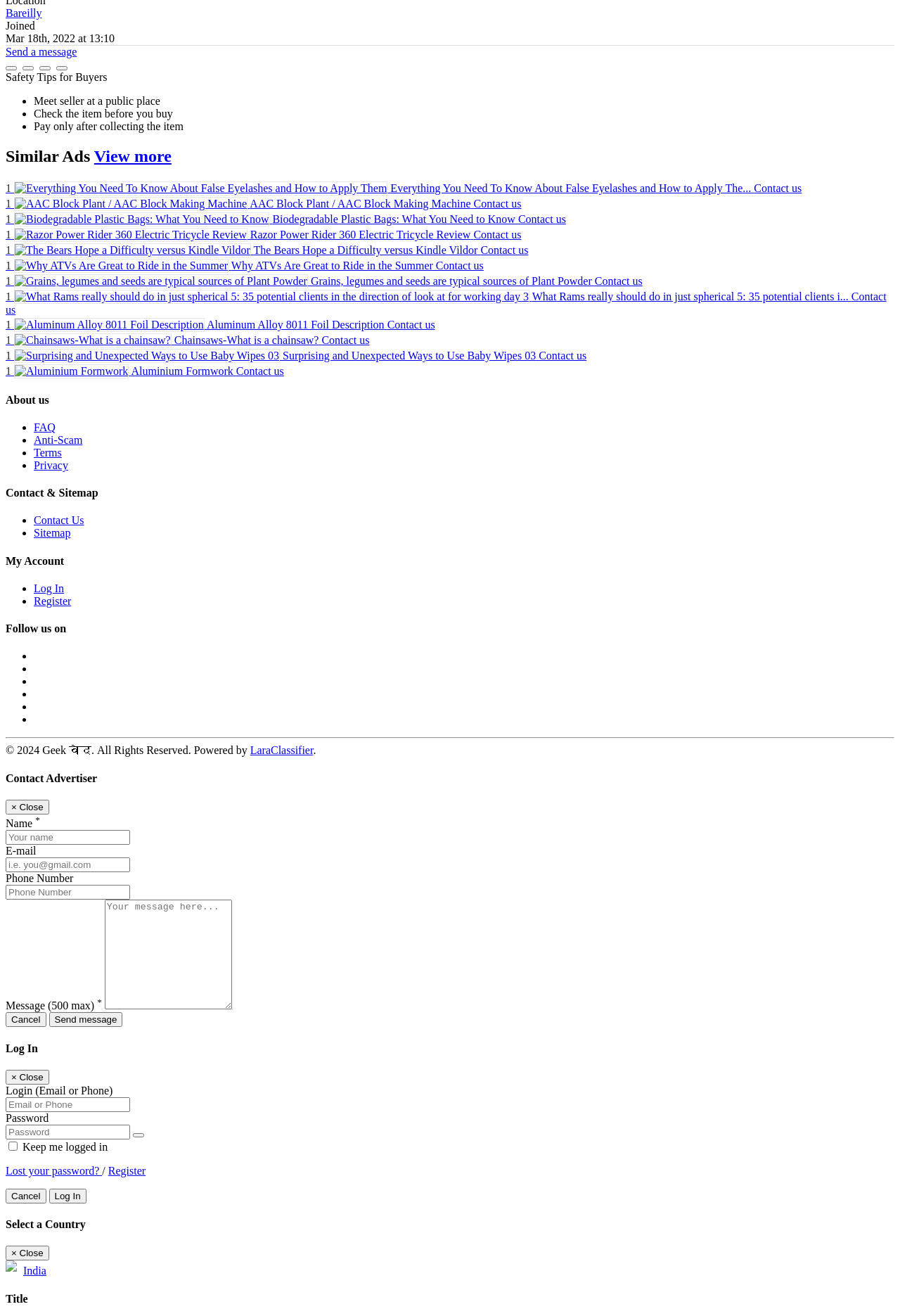Please determine the bounding box coordinates of the section I need to click to accomplish this instruction: "Contact us about 'Everything You Need To Know About False Eyelashes and How to Apply Them'".

[0.006, 0.139, 0.891, 0.148]